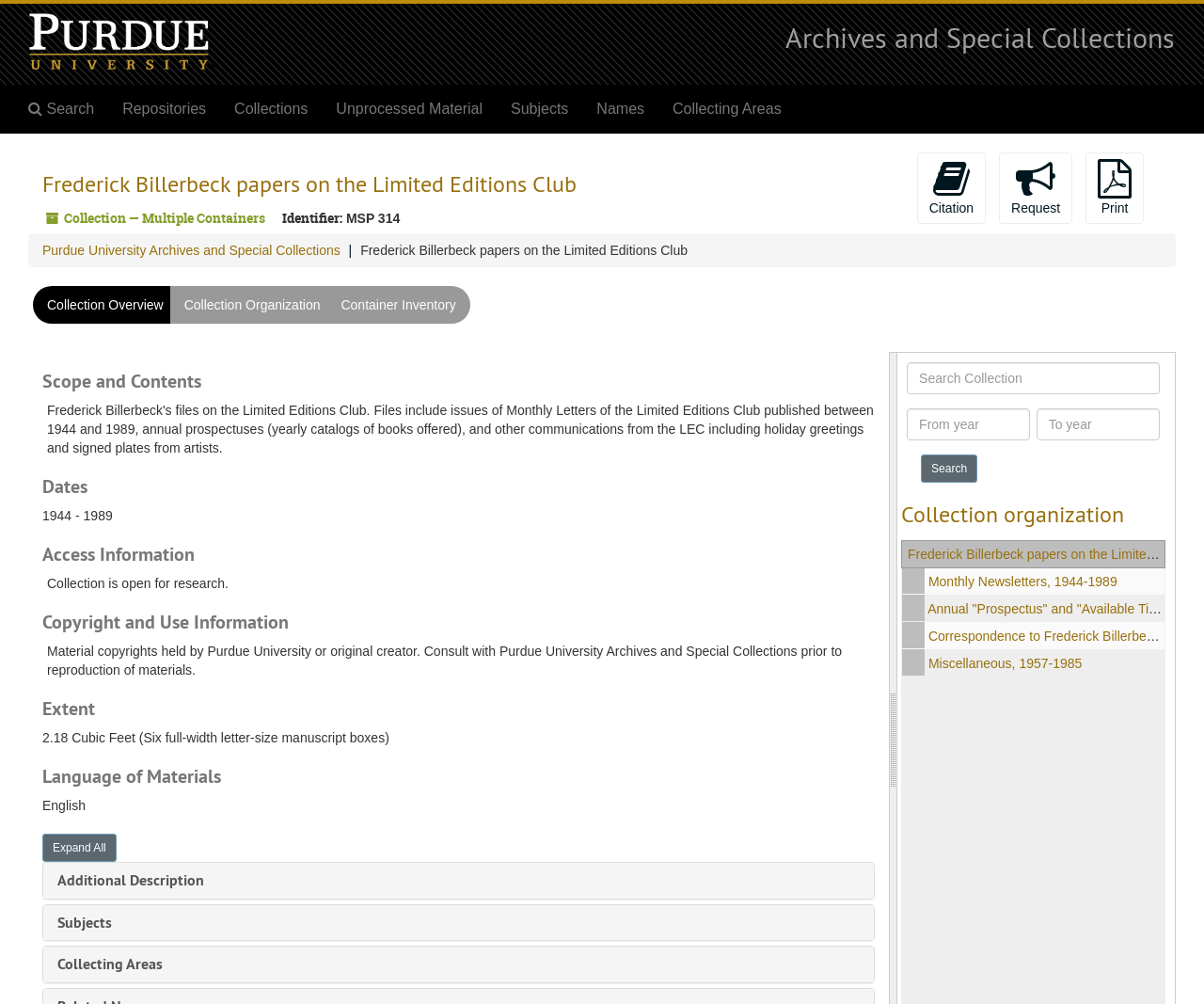What is the name of the collection?
Answer the question with a single word or phrase, referring to the image.

Frederick Billerbeck papers on the Limited Editions Club